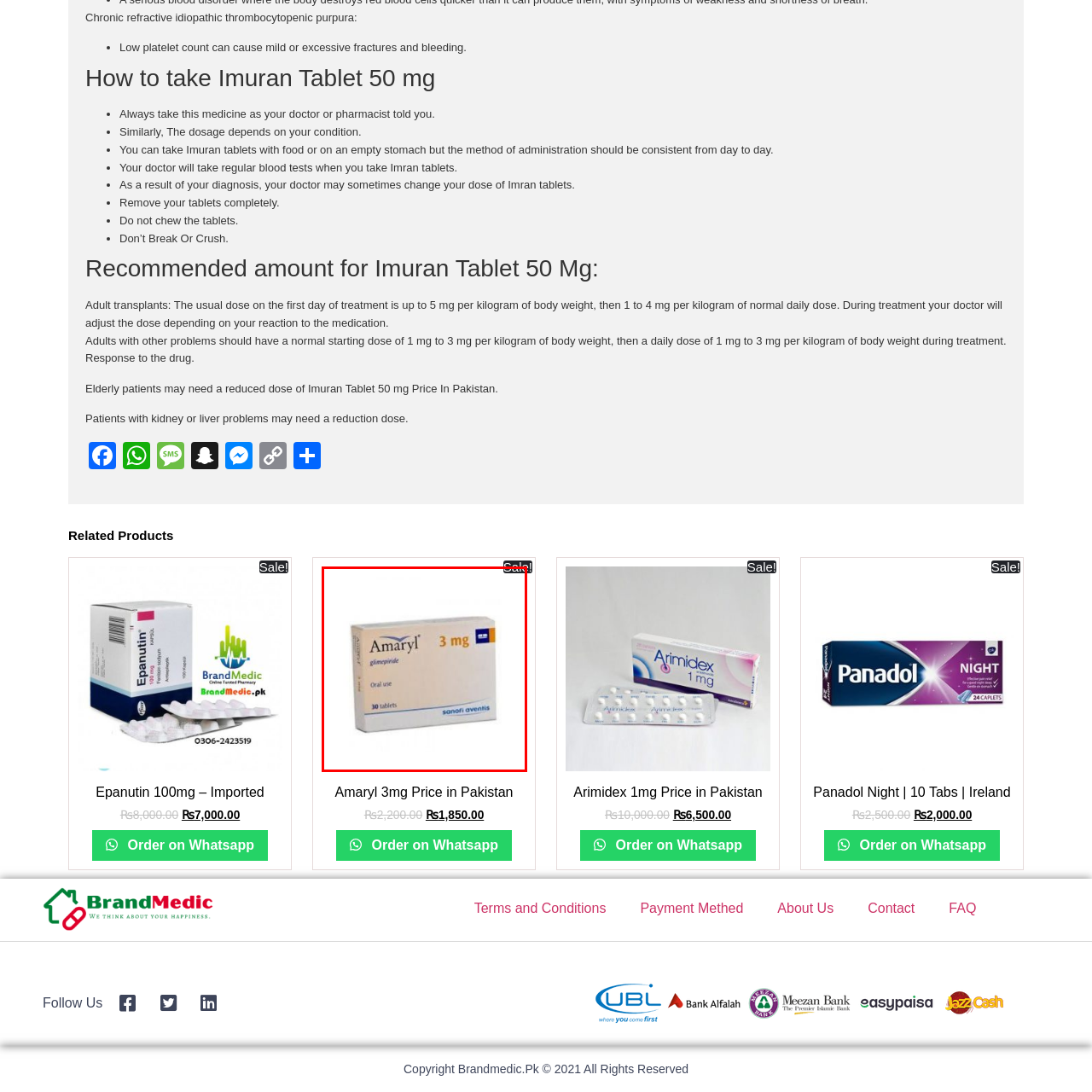How many tablets are in the box of Amaryl?
View the portion of the image encircled by the red bounding box and give a one-word or short phrase answer.

30